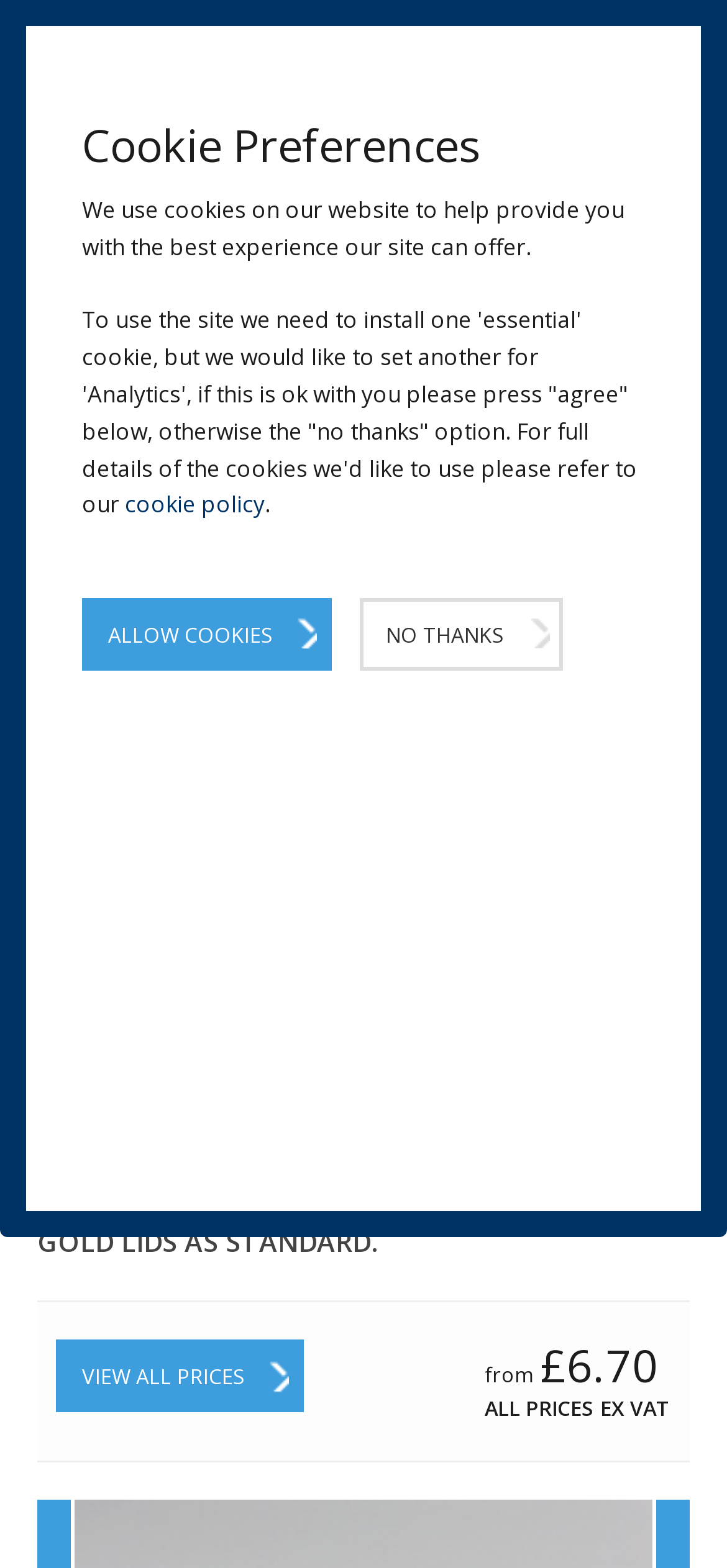Find the bounding box of the UI element described as: "Allow Cookies". The bounding box coordinates should be given as four float values between 0 and 1, i.e., [left, top, right, bottom].

[0.113, 0.381, 0.456, 0.428]